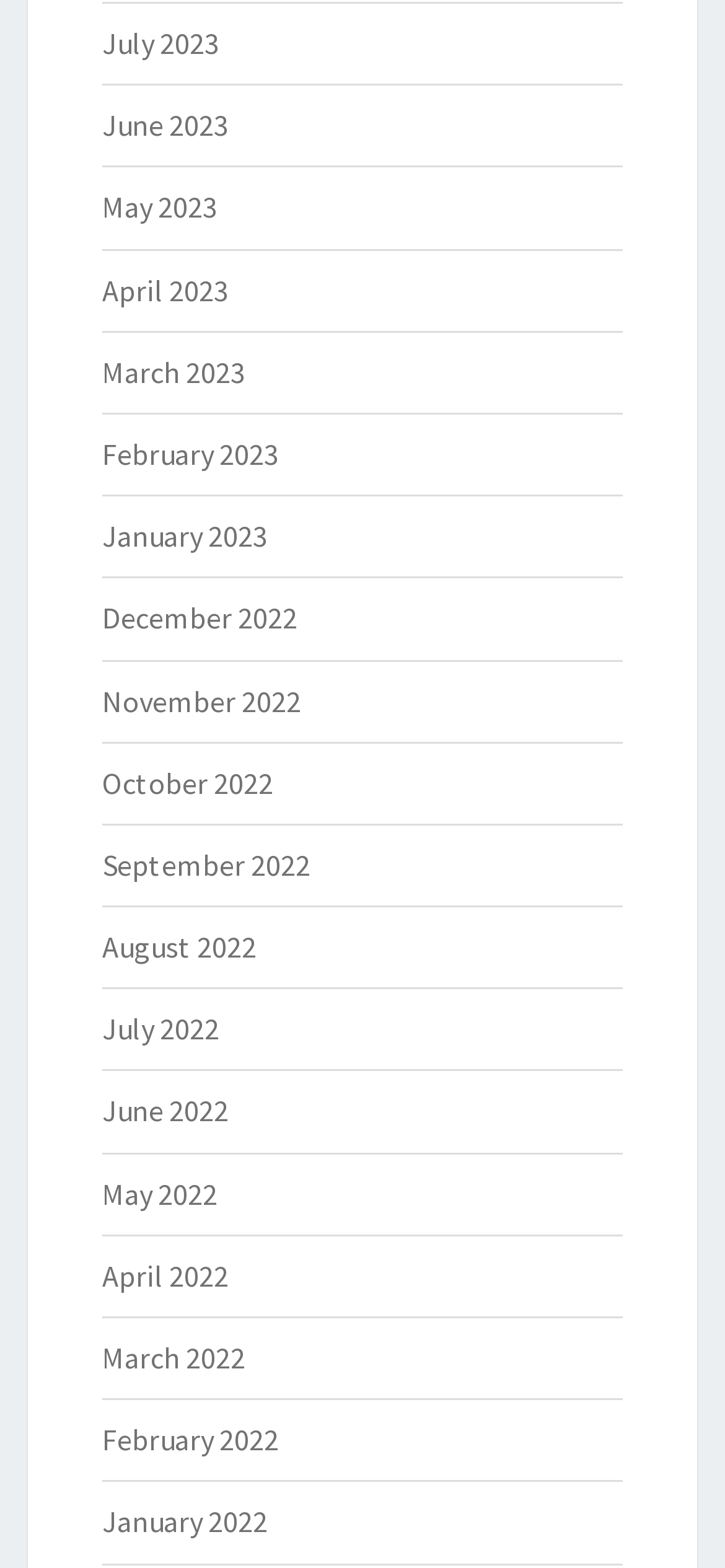How many links are there on the webpage?
Based on the image, give a concise answer in the form of a single word or short phrase.

18